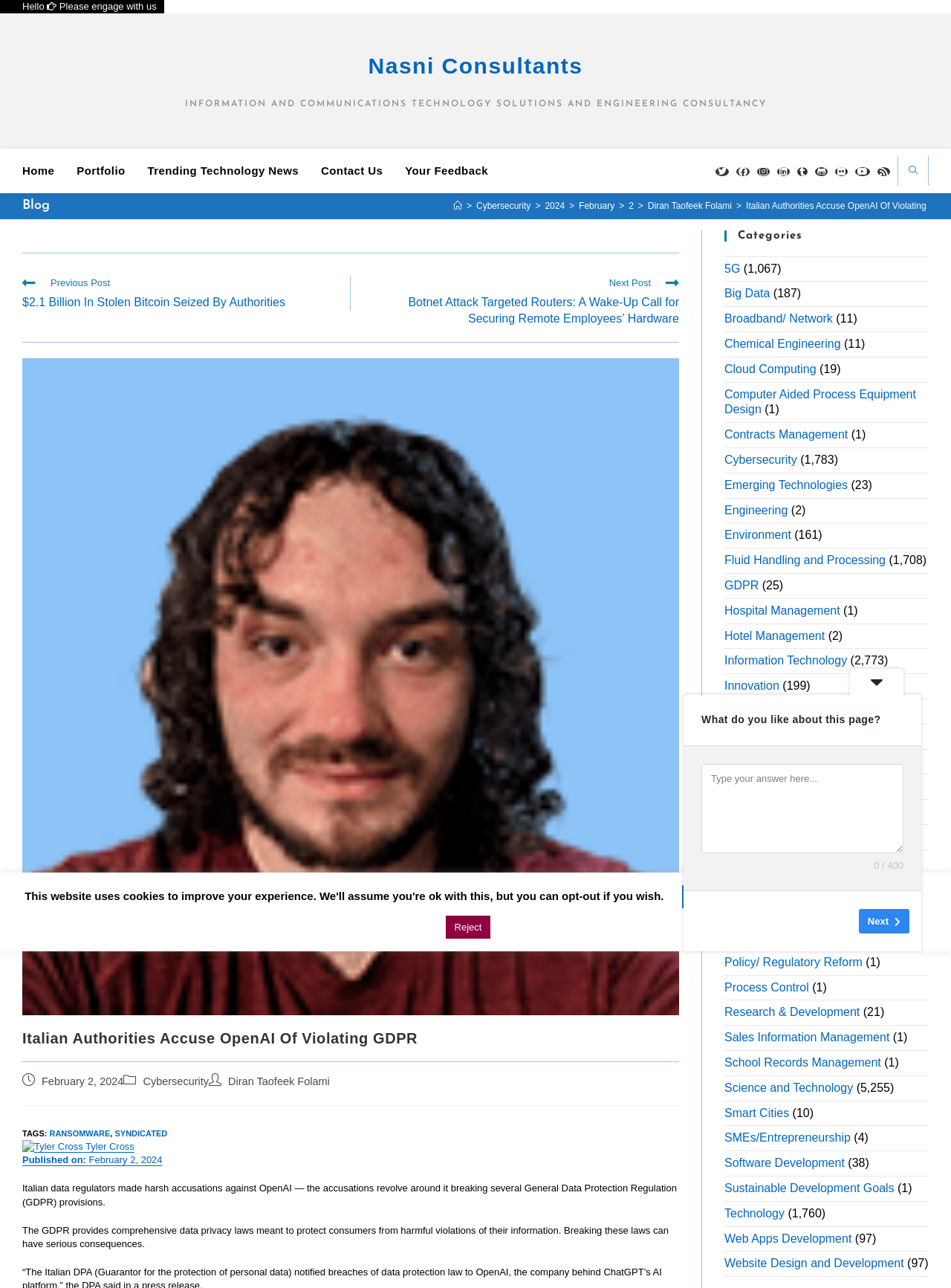How many categories are listed on the webpage?
Refer to the image and provide a one-word or short phrase answer.

20